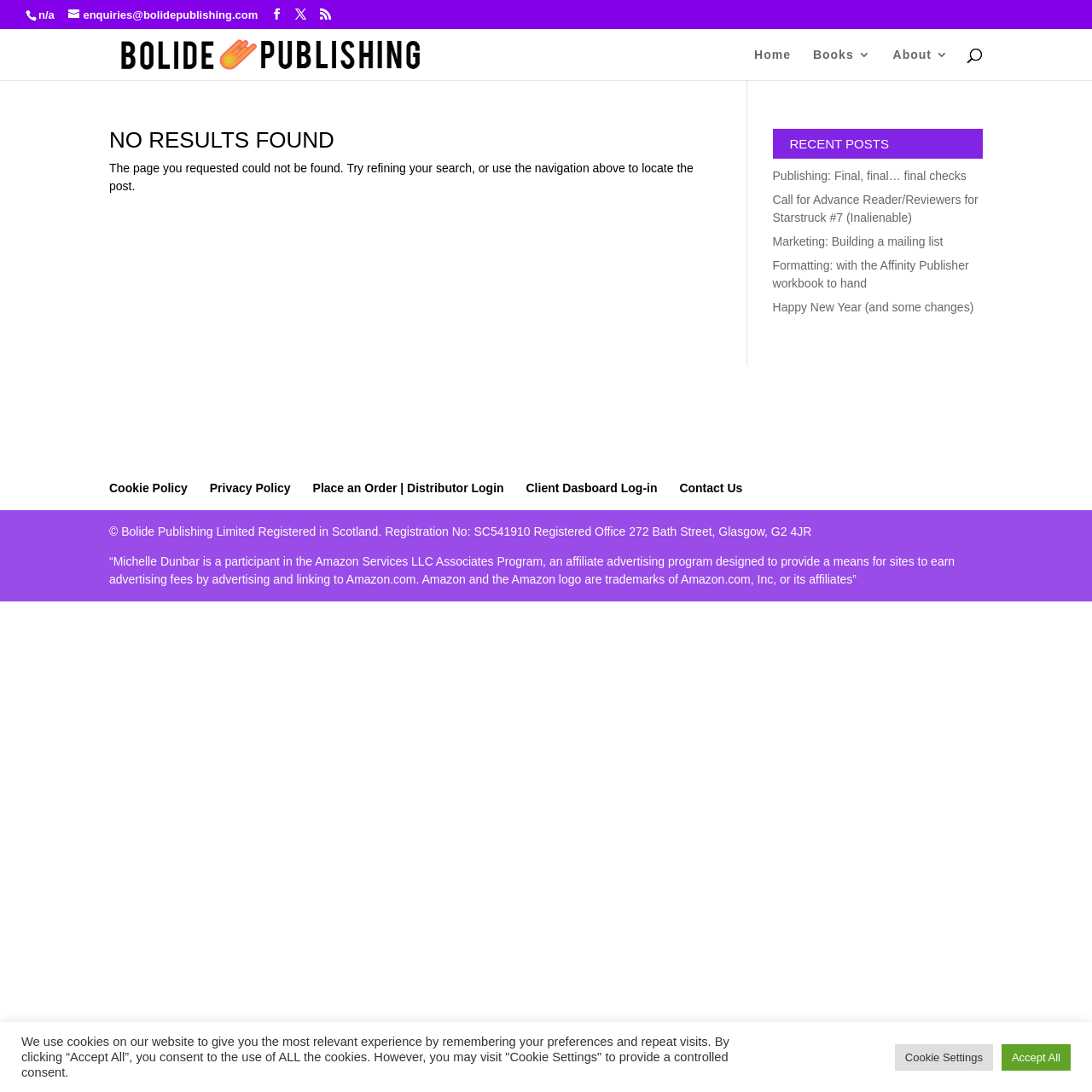Please study the image and answer the question comprehensively:
What is the name of the publishing company?

I found the answer by looking at the link with the text 'Bolide Publishing' which is located at the top of the webpage, and it seems to be the name of the publishing company.